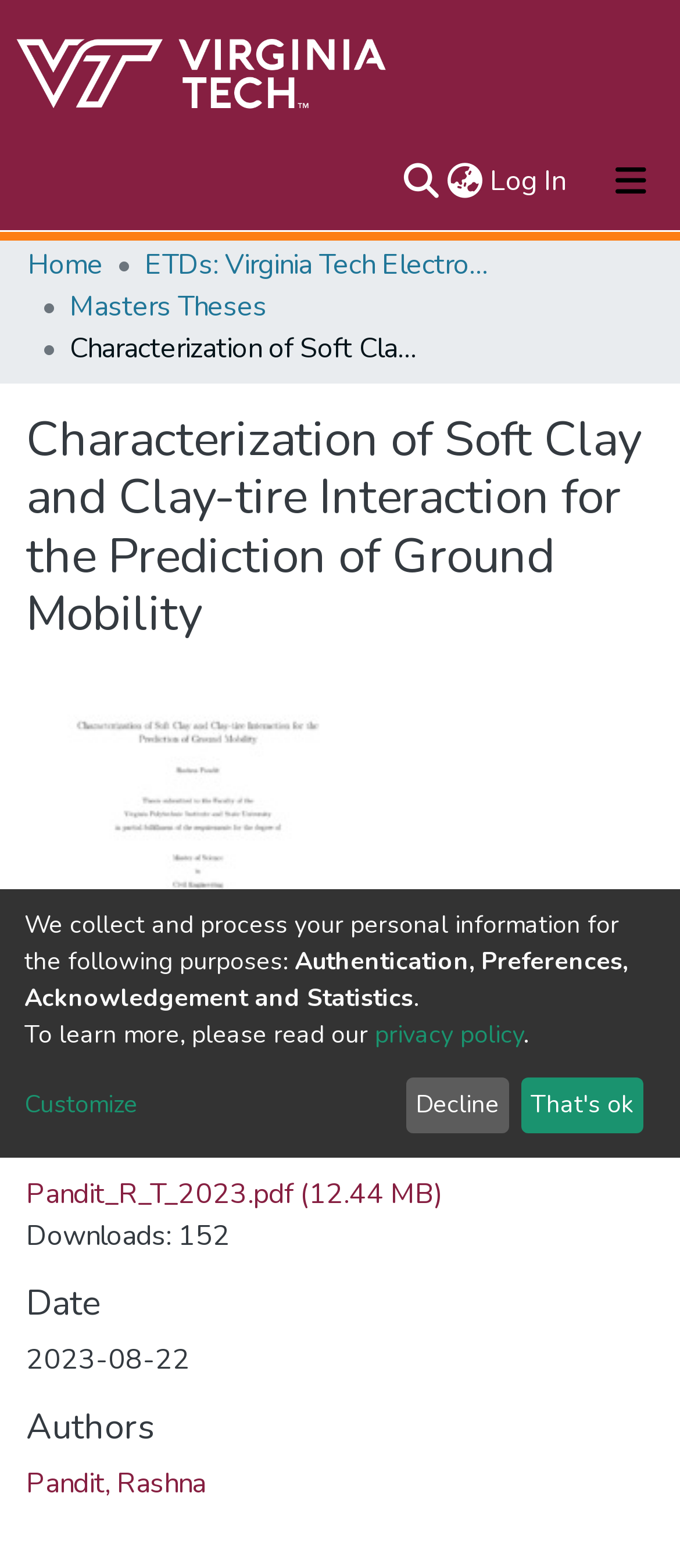Can you give a detailed response to the following question using the information from the image? How many downloads does the file have?

I found the answer by looking at the StaticText element with the text 'Downloads: 152' which is located below the file link, indicating the number of downloads.